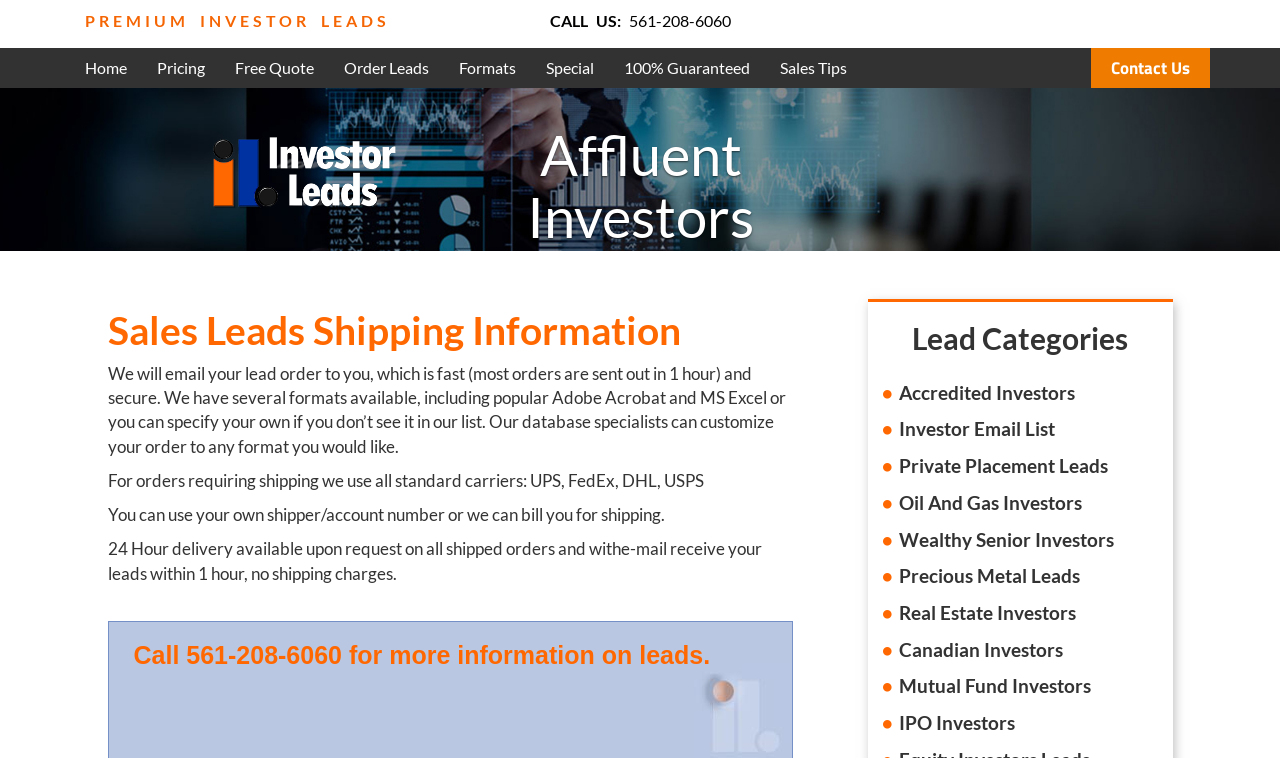Locate the bounding box coordinates of the element's region that should be clicked to carry out the following instruction: "View sales tips". The coordinates need to be four float numbers between 0 and 1, i.e., [left, top, right, bottom].

[0.598, 0.063, 0.673, 0.116]